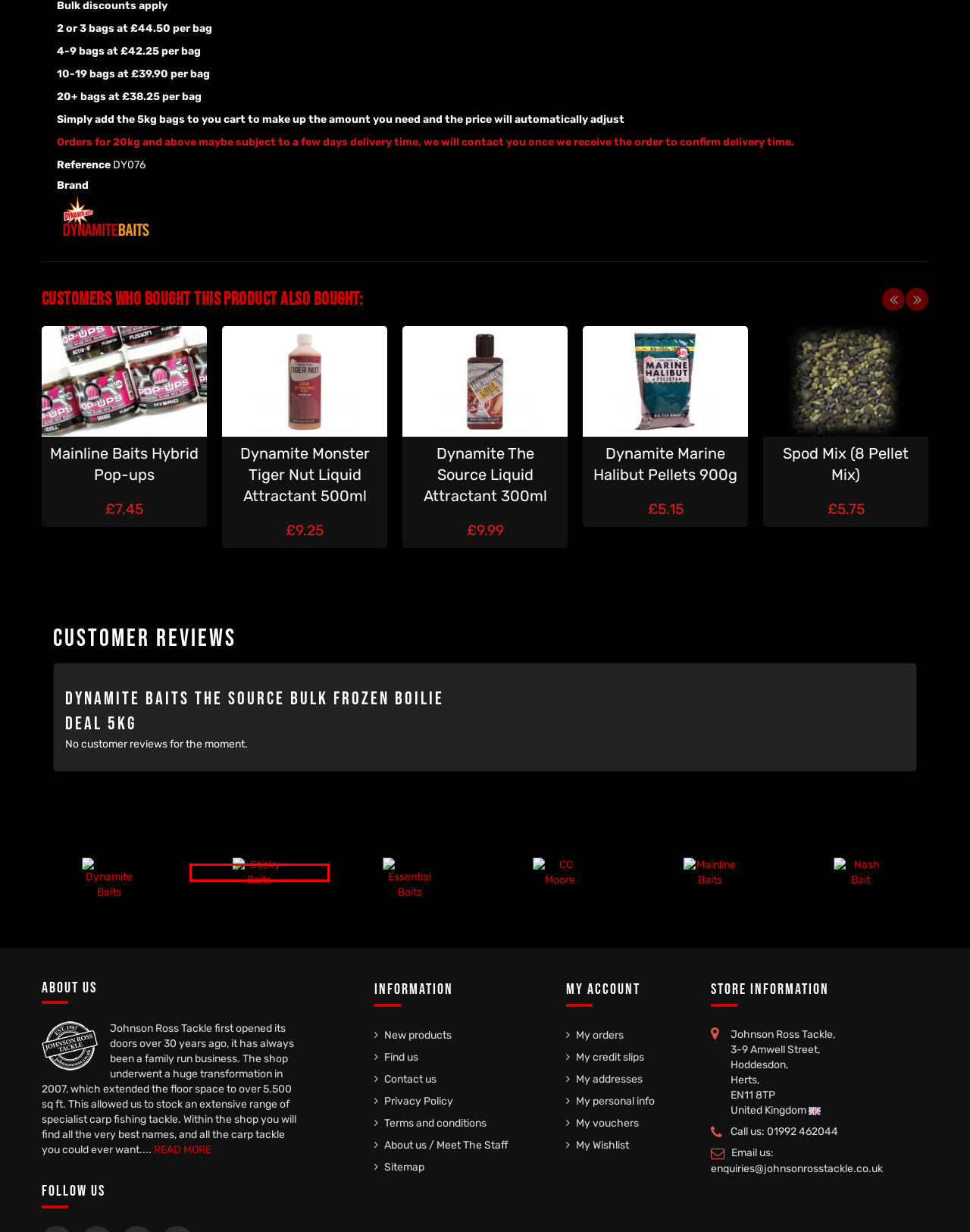You are presented with a screenshot of a webpage containing a red bounding box around a particular UI element. Select the best webpage description that matches the new webpage after clicking the element within the bounding box. Here are the candidates:
A. Nash Baits, Nash Carp Bait
B. Dynamite Monster Tiger Nut Liquid Attractant 500ml
C. Dynamite Marine Halibut Pellets 900g
D. Spod Mix (8 Pellet Mix)
E. Mainline Baits Hybrid Pop-ups
F. Terms and conditions
G. CC Moore, CC Moore Carp Bait
H. Sticky Baits, Quality Carp Baits

H